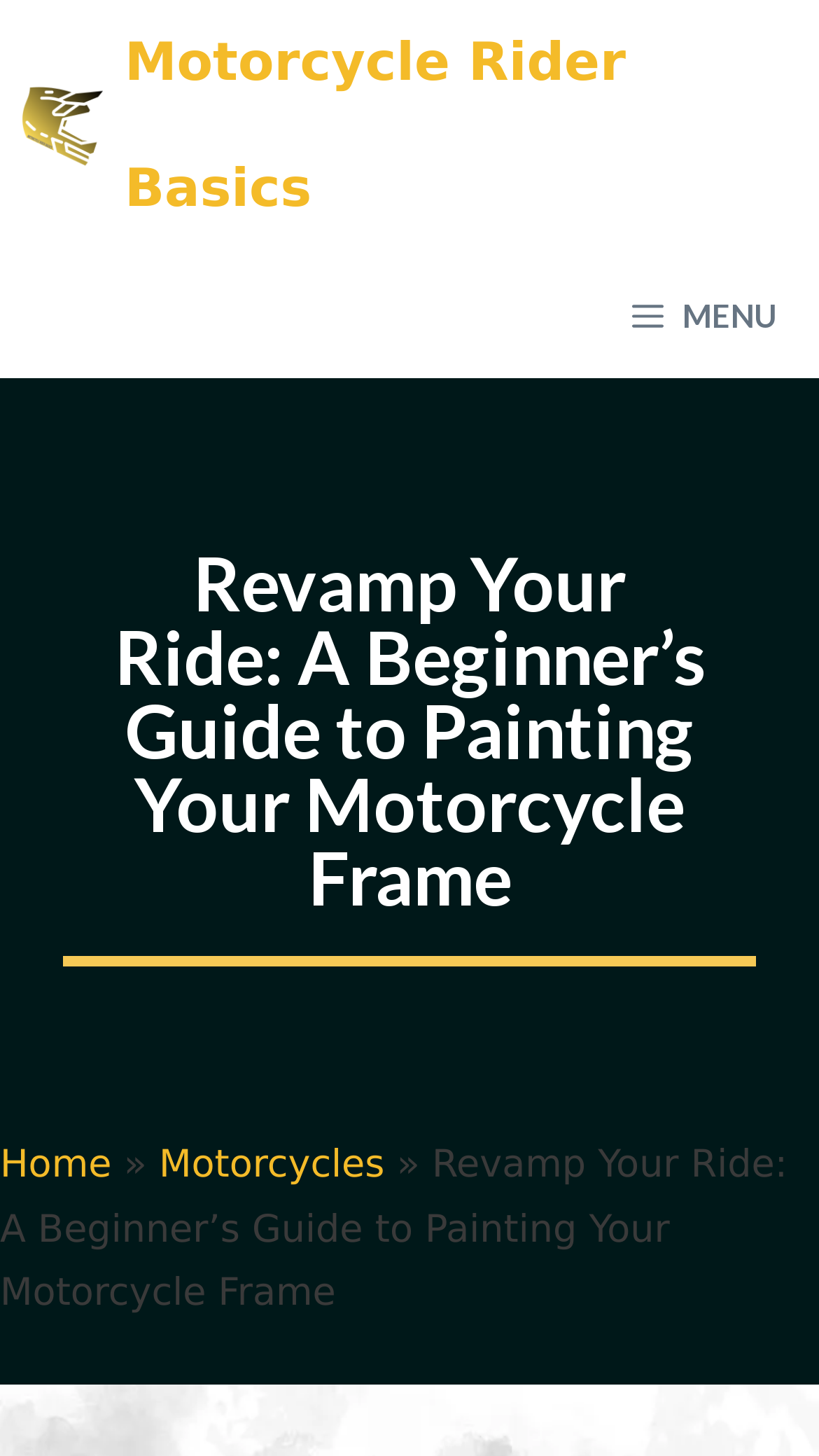Provide a short answer using a single word or phrase for the following question: 
What is the purpose of the guide on this webpage?

To revamp motorcycle appearance